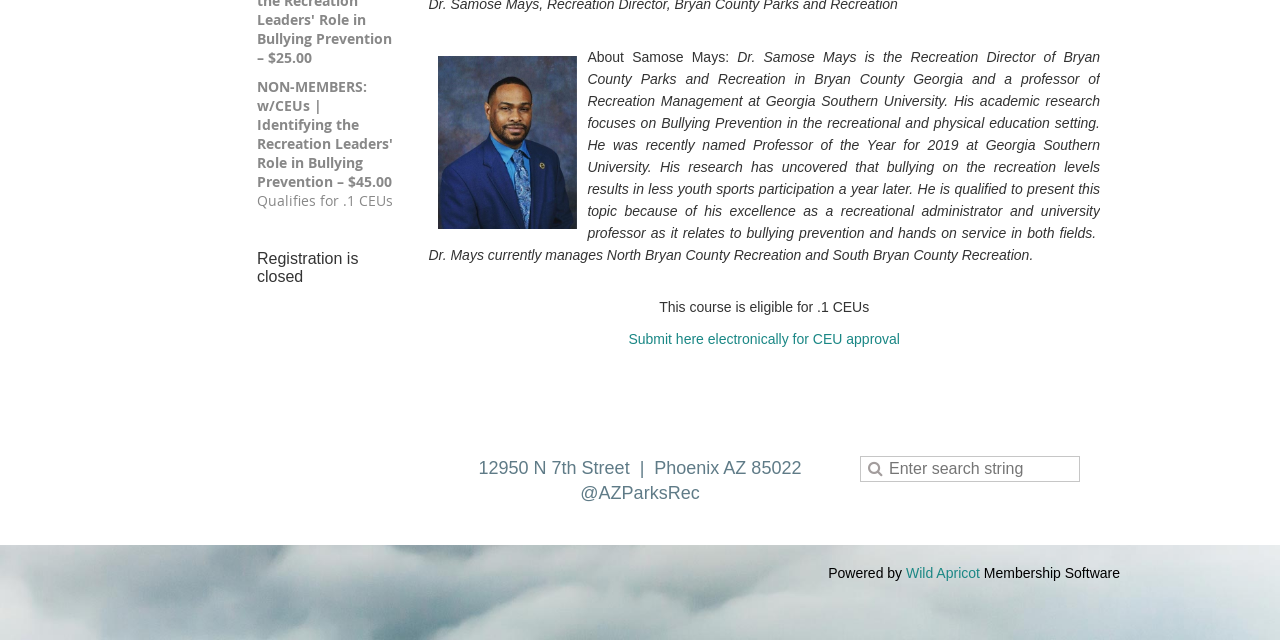Identify the bounding box coordinates for the UI element that matches this description: "Wild Apricot".

[0.708, 0.883, 0.766, 0.908]